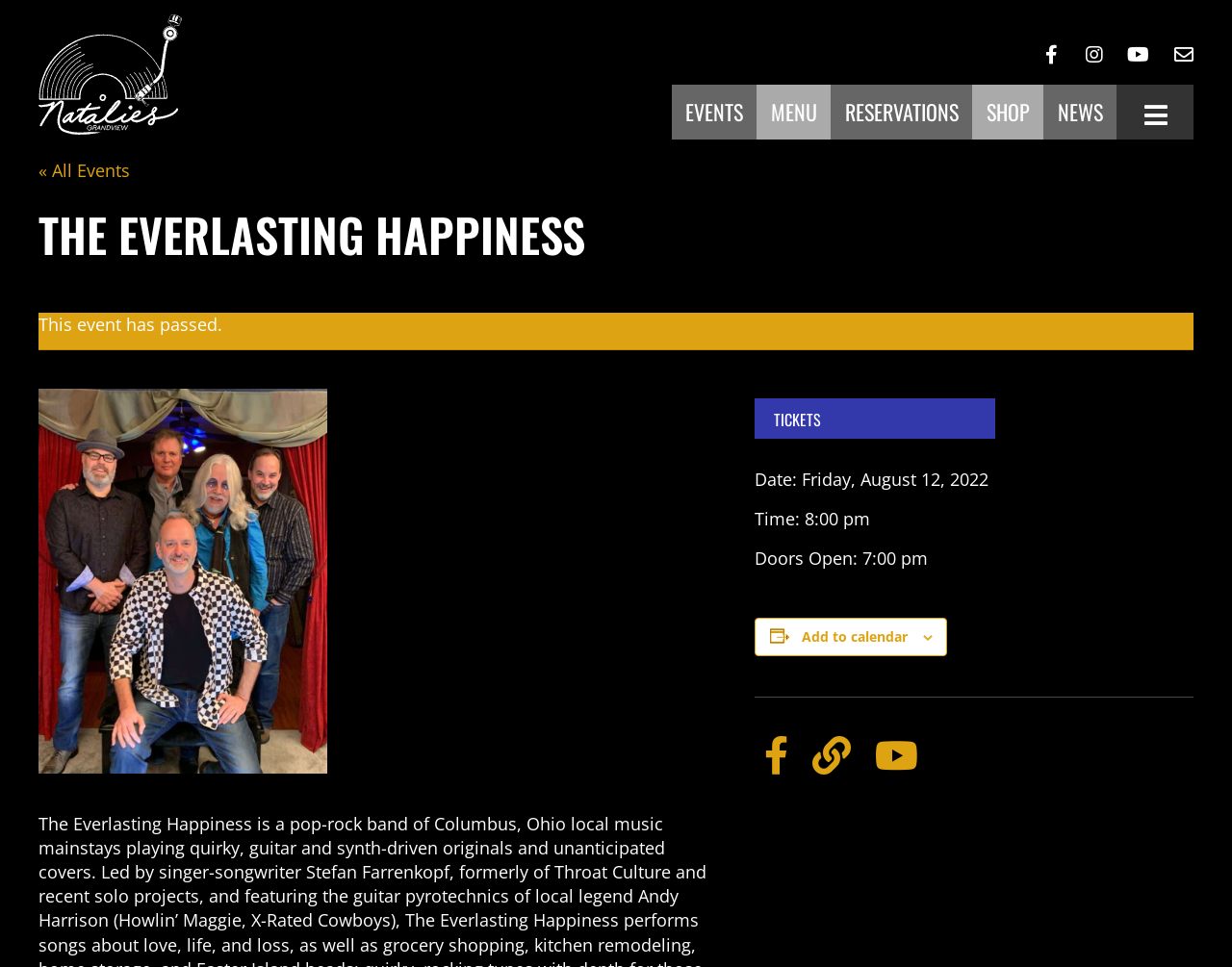Observe the image and answer the following question in detail: What time do the doors open?

I obtained the answer by looking at the StaticText element 'Doors Open: 7:00 pm' which specifies the time when the doors open.